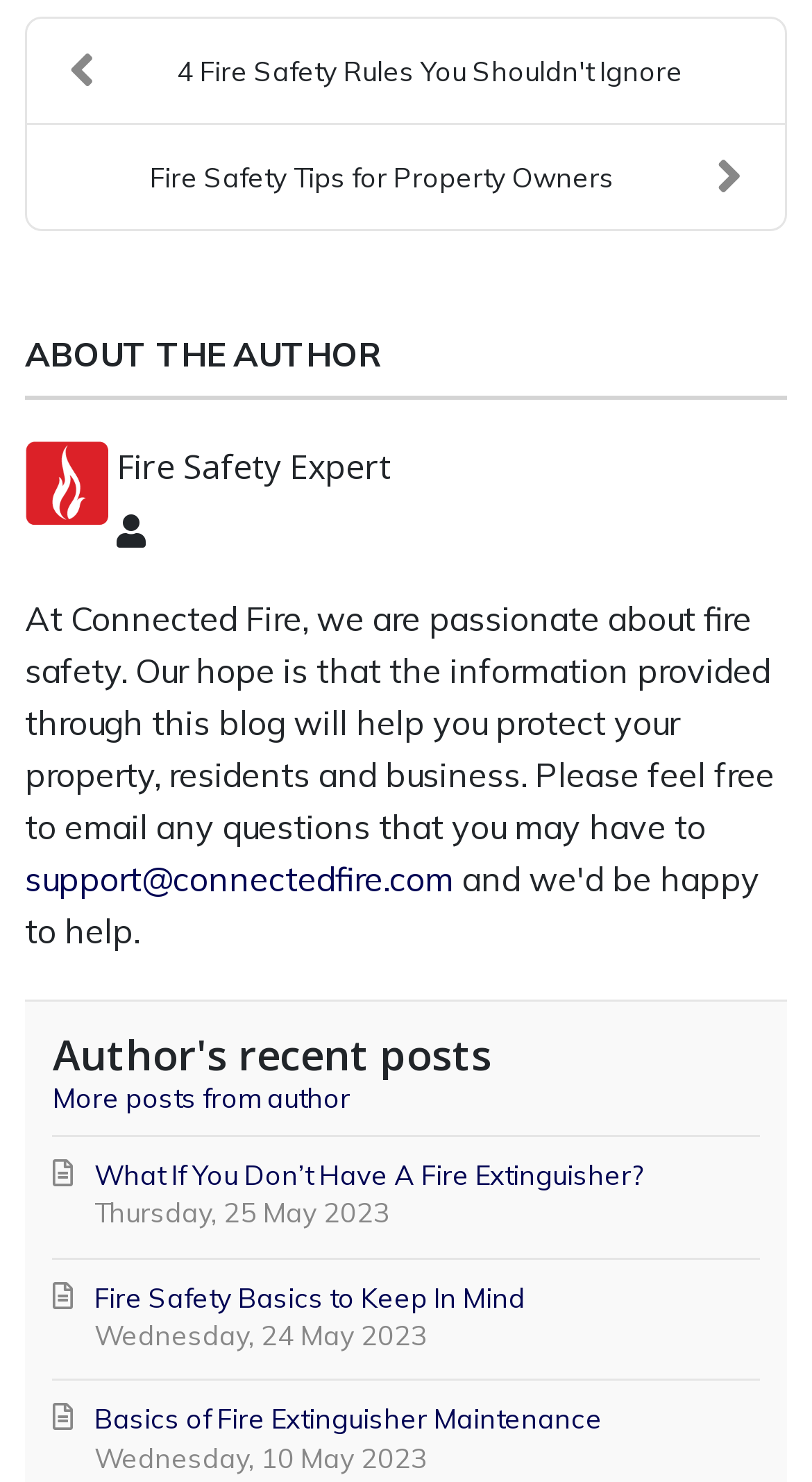Refer to the image and provide a thorough answer to this question:
What is the topic of the first recent post?

I determined the topic of the first recent post by reading the link 'Thursday, 25 May 2023 What If You Don’t Have A Fire Extinguisher?' which suggests that the post is about fire extinguishers.